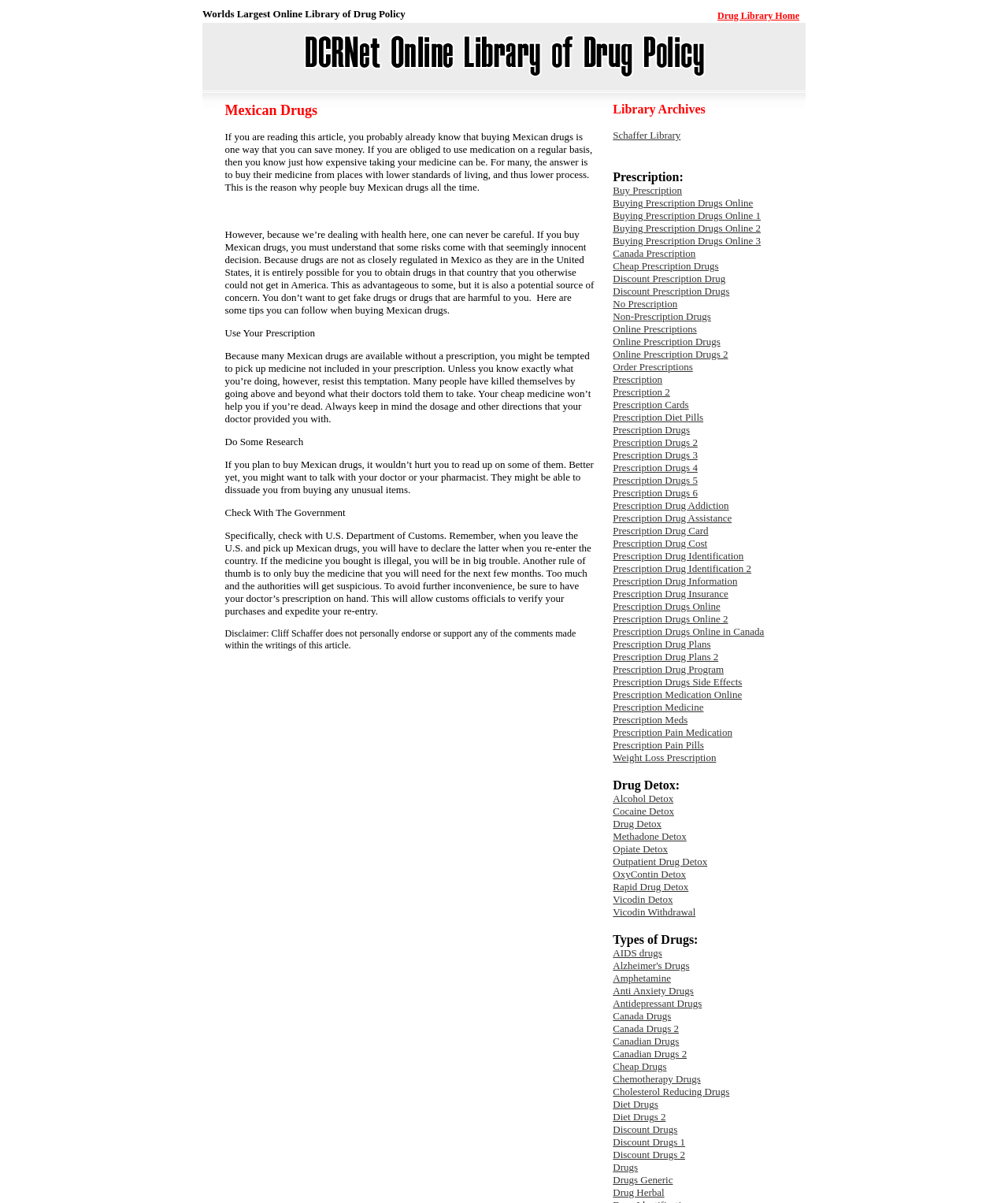Give a succinct answer to this question in a single word or phrase: 
What is the purpose of the article?

To provide tips for buying Mexican drugs